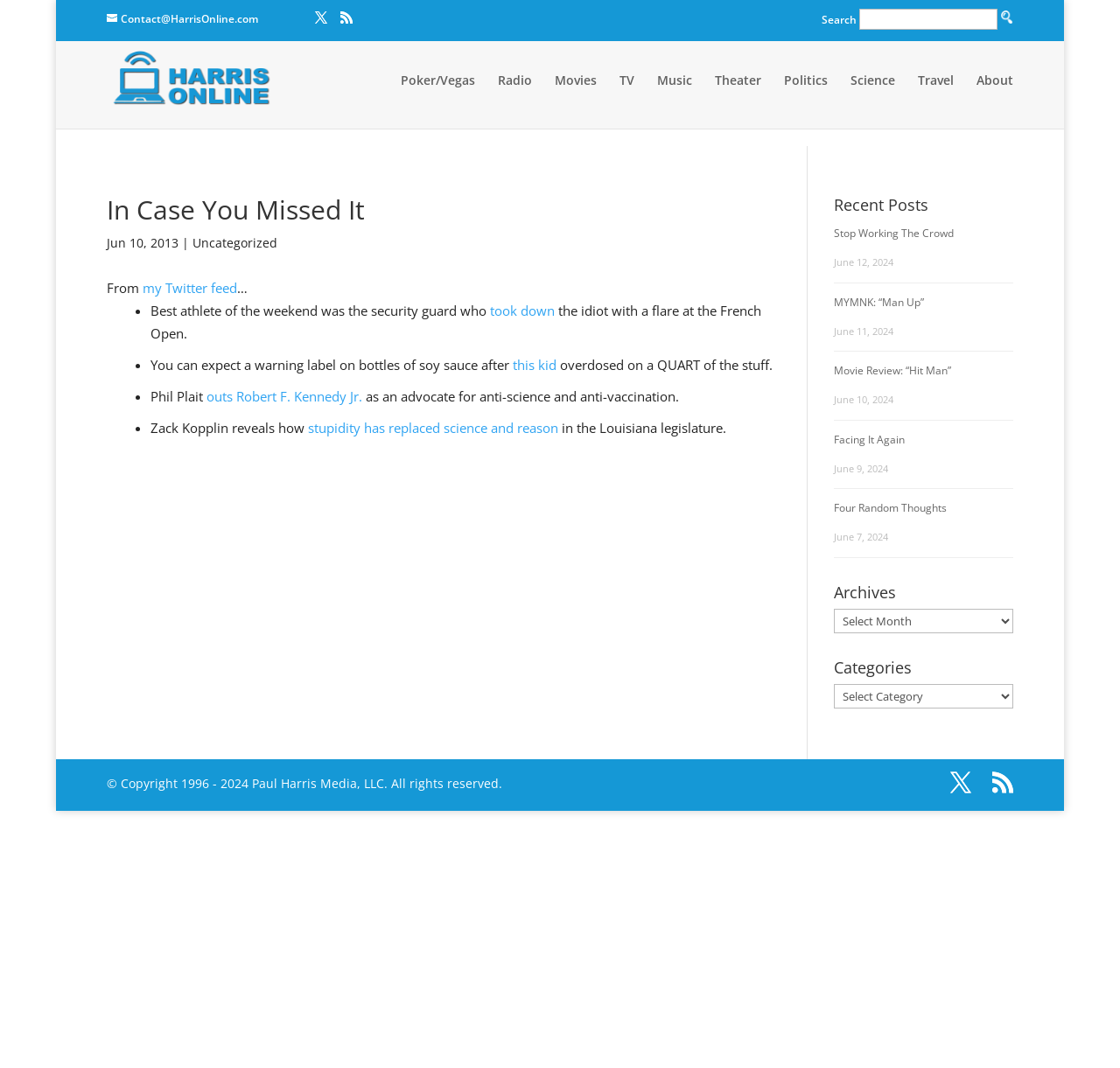Describe all the significant parts and information present on the webpage.

The webpage is titled "In Case You Missed It | Paul Harris Online" and appears to be a blog or news website. At the top, there is a navigation menu with links to "Poker/Vegas", "Radio", "Movies", "TV", "Music", "Theater", "Politics", "Science", "Travel", and "About". Below this menu, there is a search bar with a "Search" button.

The main content of the page is divided into two sections. On the left, there is a list of articles or blog posts, each with a heading, a brief summary, and a link to read more. The articles are listed in a vertical column, with the most recent posts at the top. Each article has a date and time stamp, and some have links to external sources or references.

On the right, there is a sidebar with several sections. At the top, there is a heading "Recent Posts" followed by a list of links to recent articles. Below this, there are sections for "Archives" and "Categories", each with a dropdown menu or combobox.

At the very bottom of the page, there is a copyright notice and a few social media links.

Throughout the page, there are several icons and images, including a logo for "Paul Harris Online" and various social media icons. The overall layout is clean and easy to navigate, with clear headings and concise text.